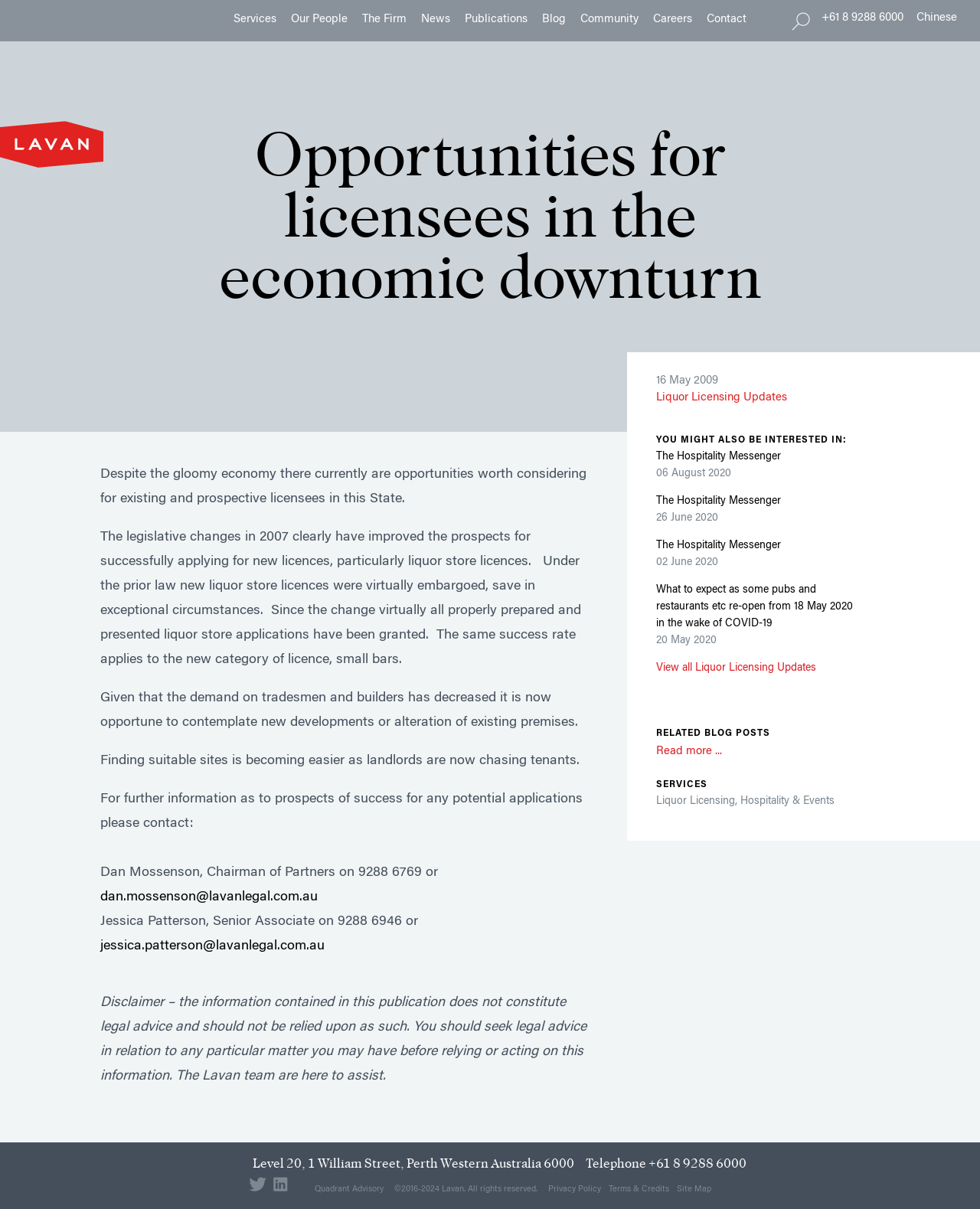Please specify the bounding box coordinates of the region to click in order to perform the following instruction: "View all Liquor Licensing Updates".

[0.67, 0.548, 0.833, 0.557]